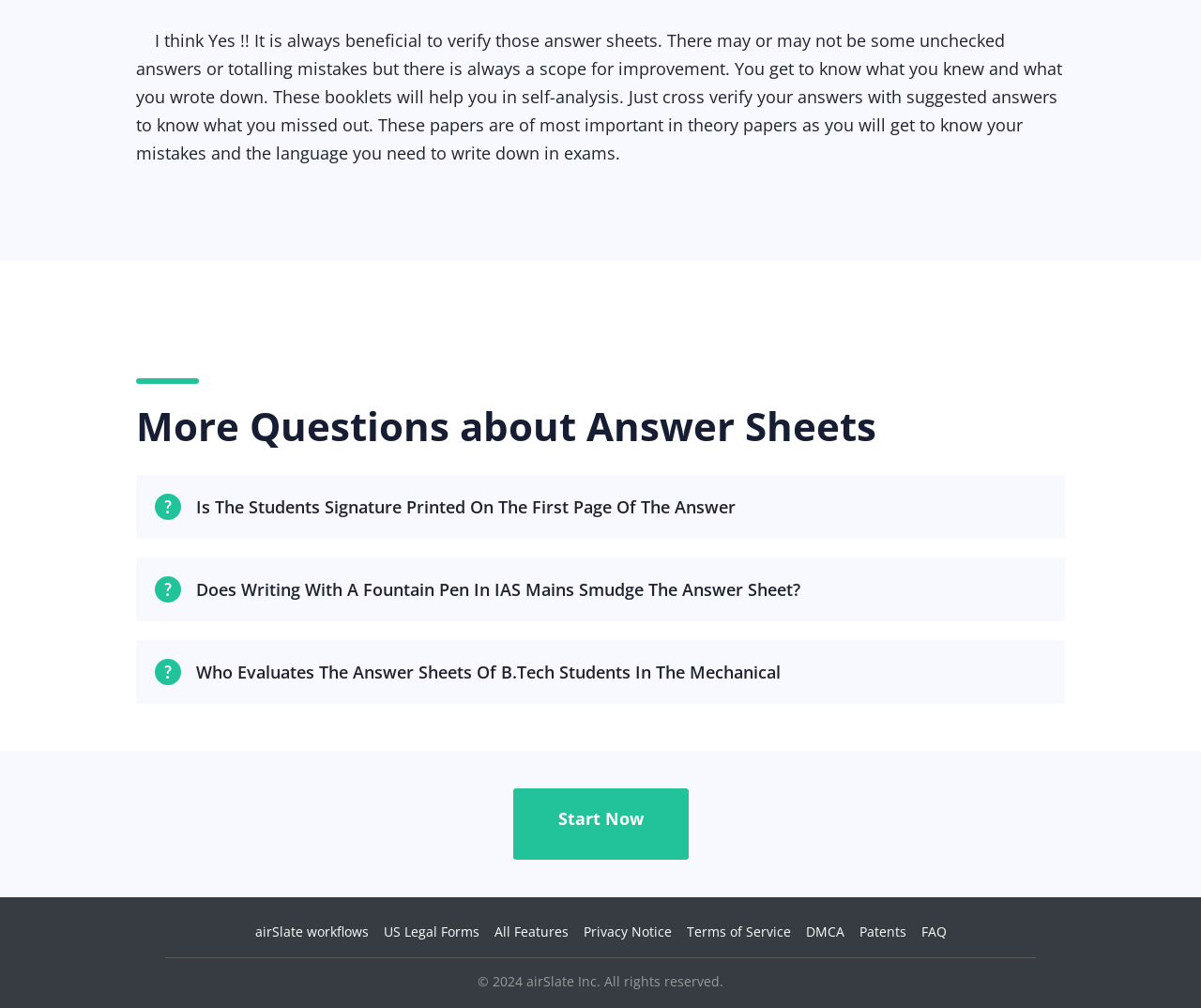Specify the bounding box coordinates of the area to click in order to follow the given instruction: "Click on 'Start Now'."

[0.427, 0.782, 0.573, 0.852]